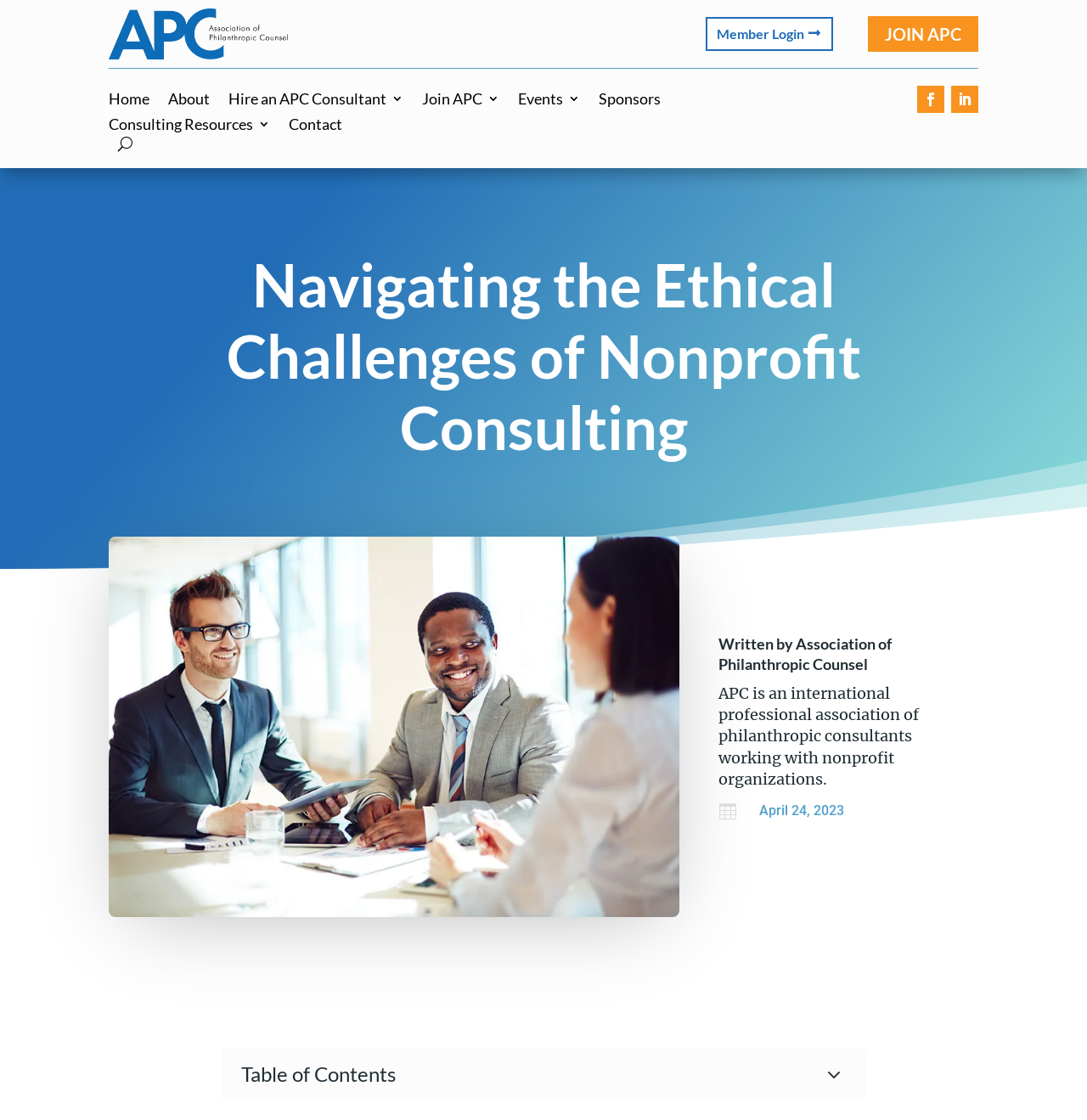Determine the main heading text of the webpage.

Navigating the Ethical Challenges of Nonprofit Consulting